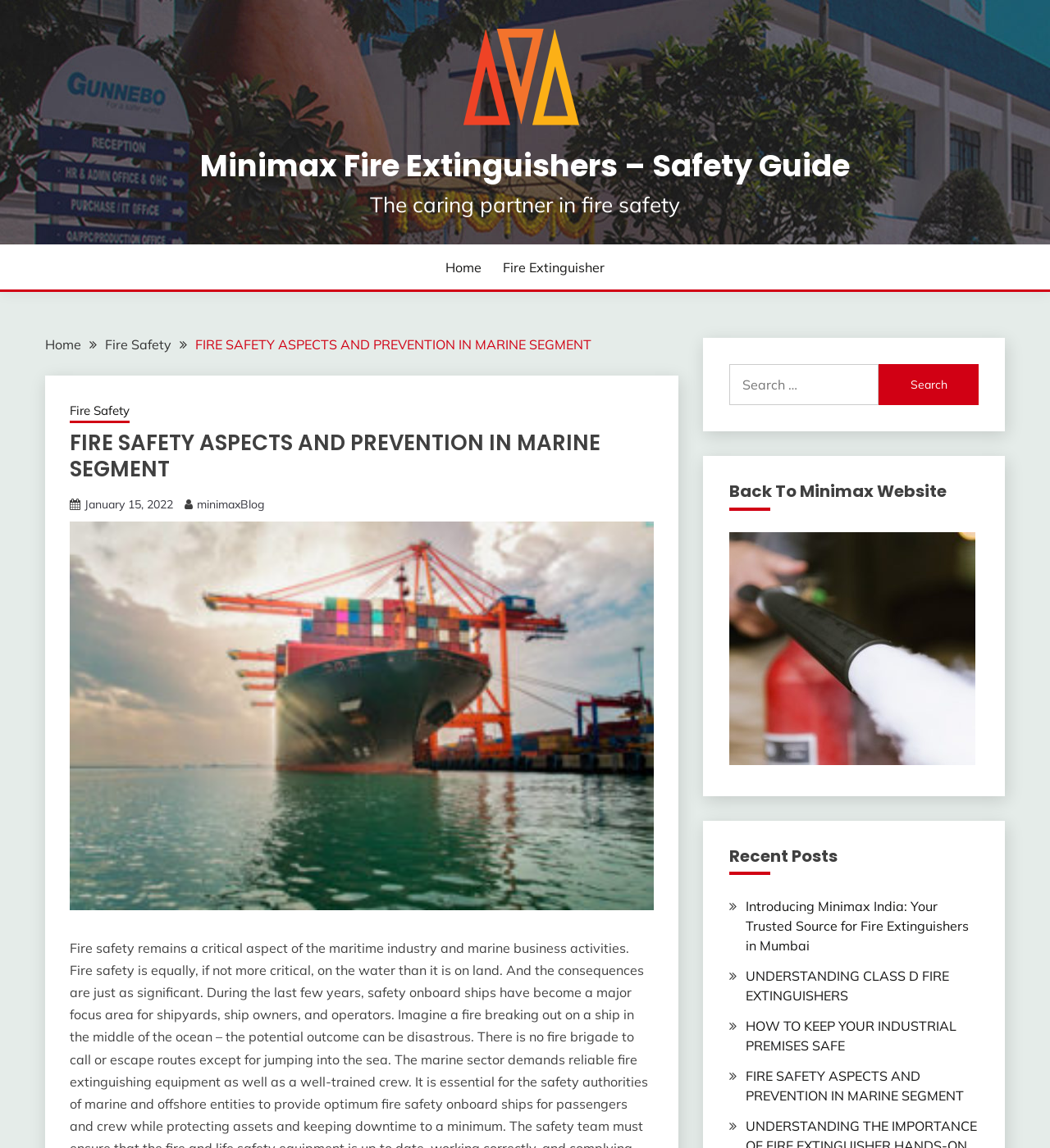Bounding box coordinates must be specified in the format (top-left x, top-left y, bottom-right x, bottom-right y). All values should be floating point numbers between 0 and 1. What are the bounding box coordinates of the UI element described as: minimaxBlog

[0.188, 0.433, 0.252, 0.446]